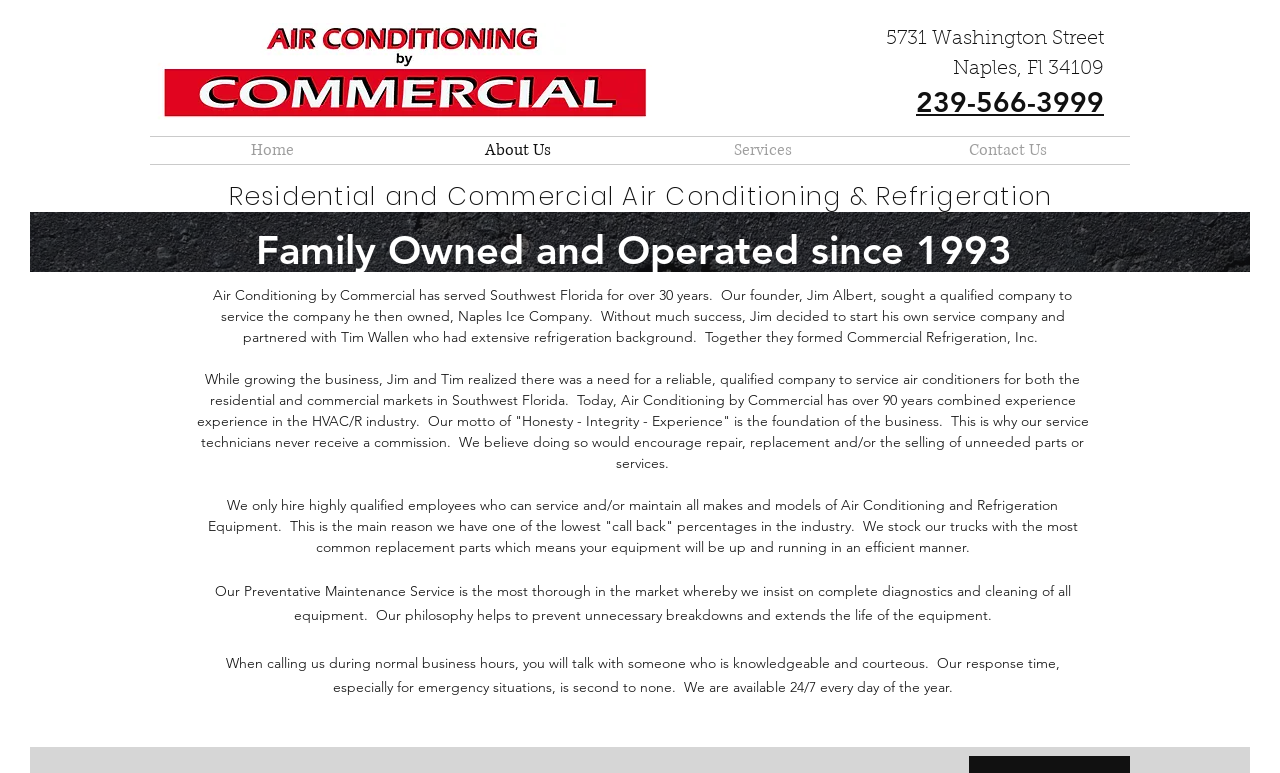Given the description of the UI element: "239-566-3999", predict the bounding box coordinates in the form of [left, top, right, bottom], with each value being a float between 0 and 1.

[0.716, 0.11, 0.862, 0.154]